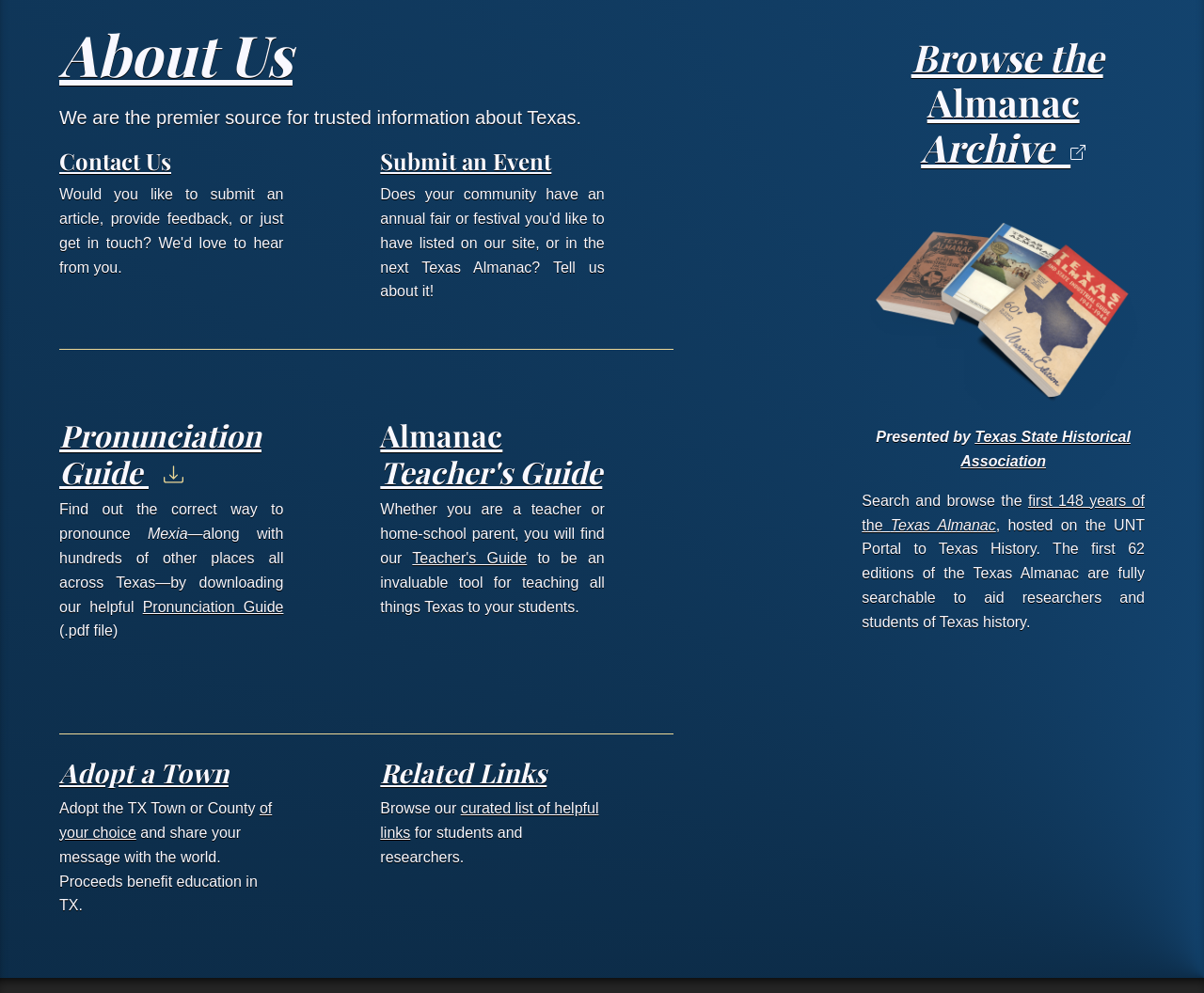Give a one-word or short phrase answer to this question: 
How many years of the Texas Almanac are fully searchable?

62